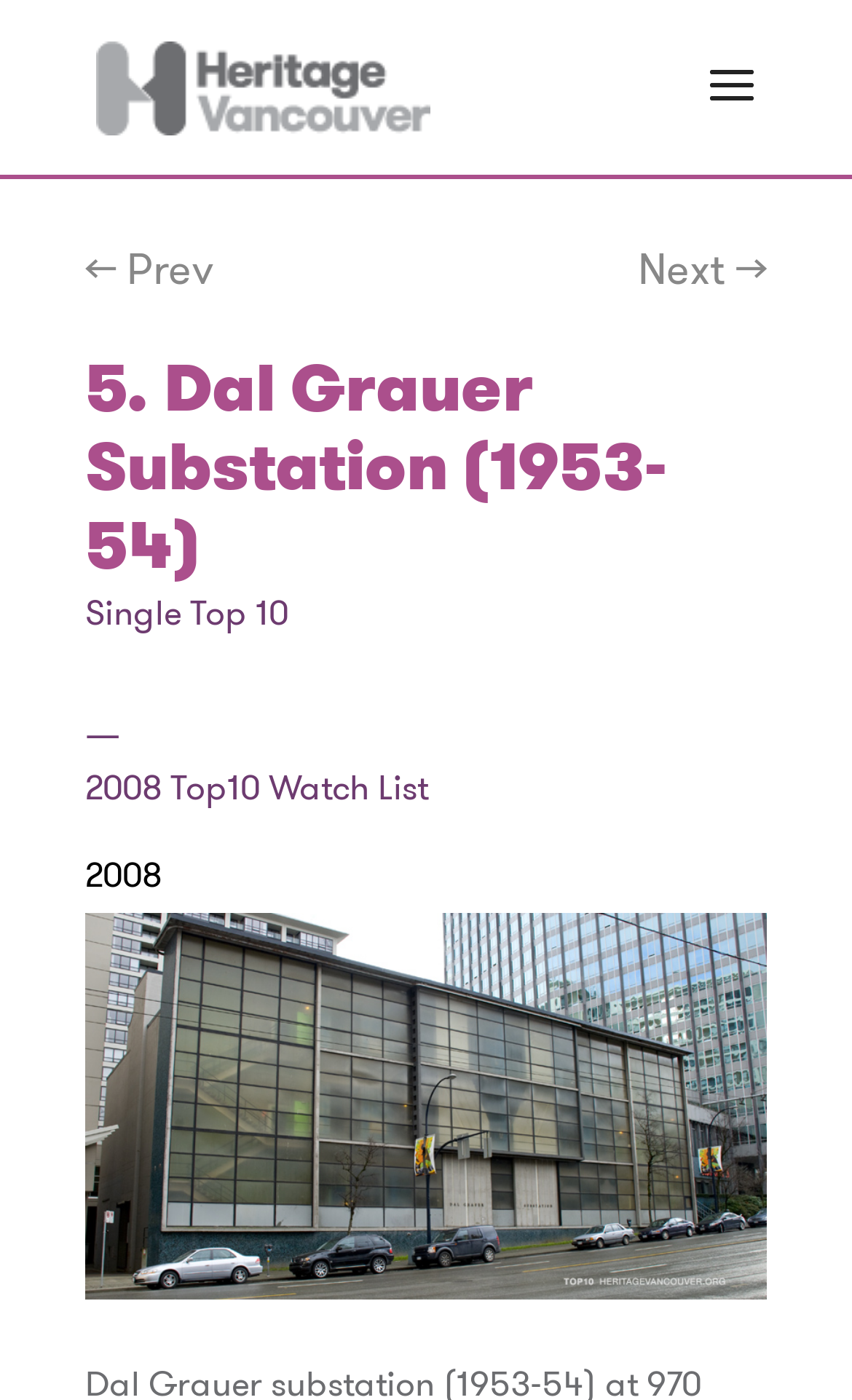What is the type of the image?
From the image, provide a succinct answer in one word or a short phrase.

Substation